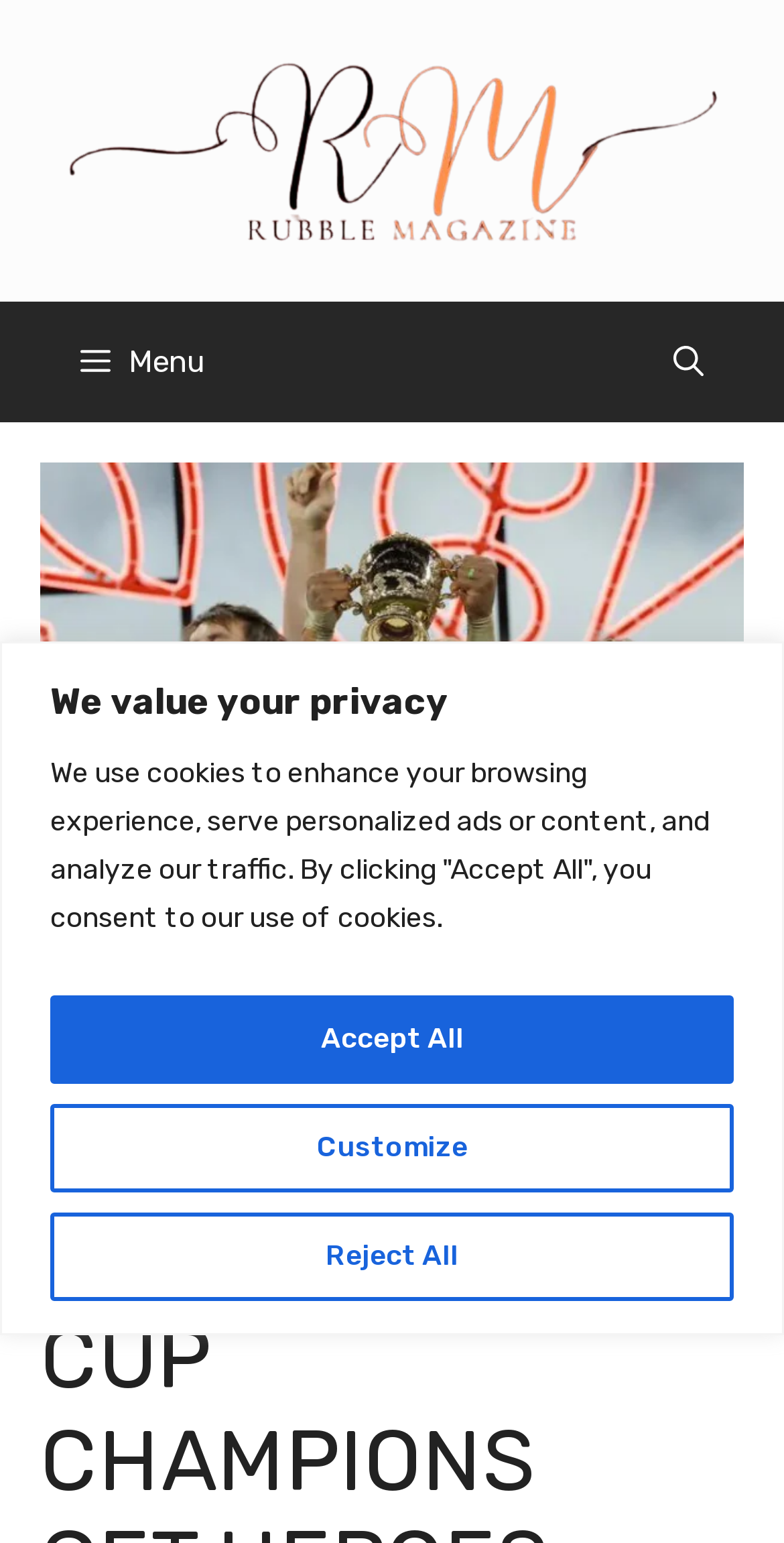Provide your answer in a single word or phrase: 
What is the color of the banner at the top?

Not specified